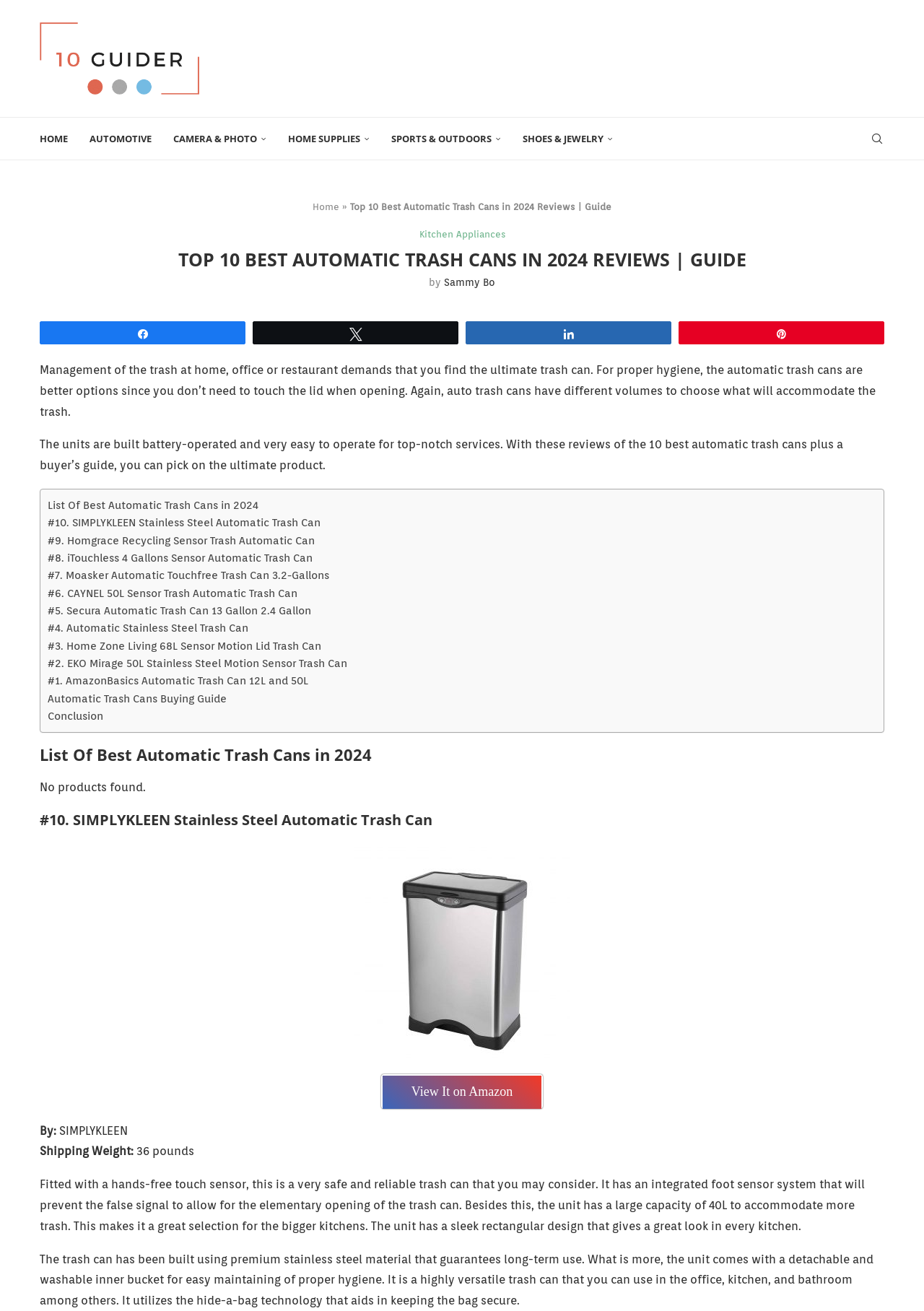Please specify the bounding box coordinates of the clickable region to carry out the following instruction: "Click on the '10 Guider' link". The coordinates should be four float numbers between 0 and 1, in the format [left, top, right, bottom].

[0.043, 0.017, 0.216, 0.072]